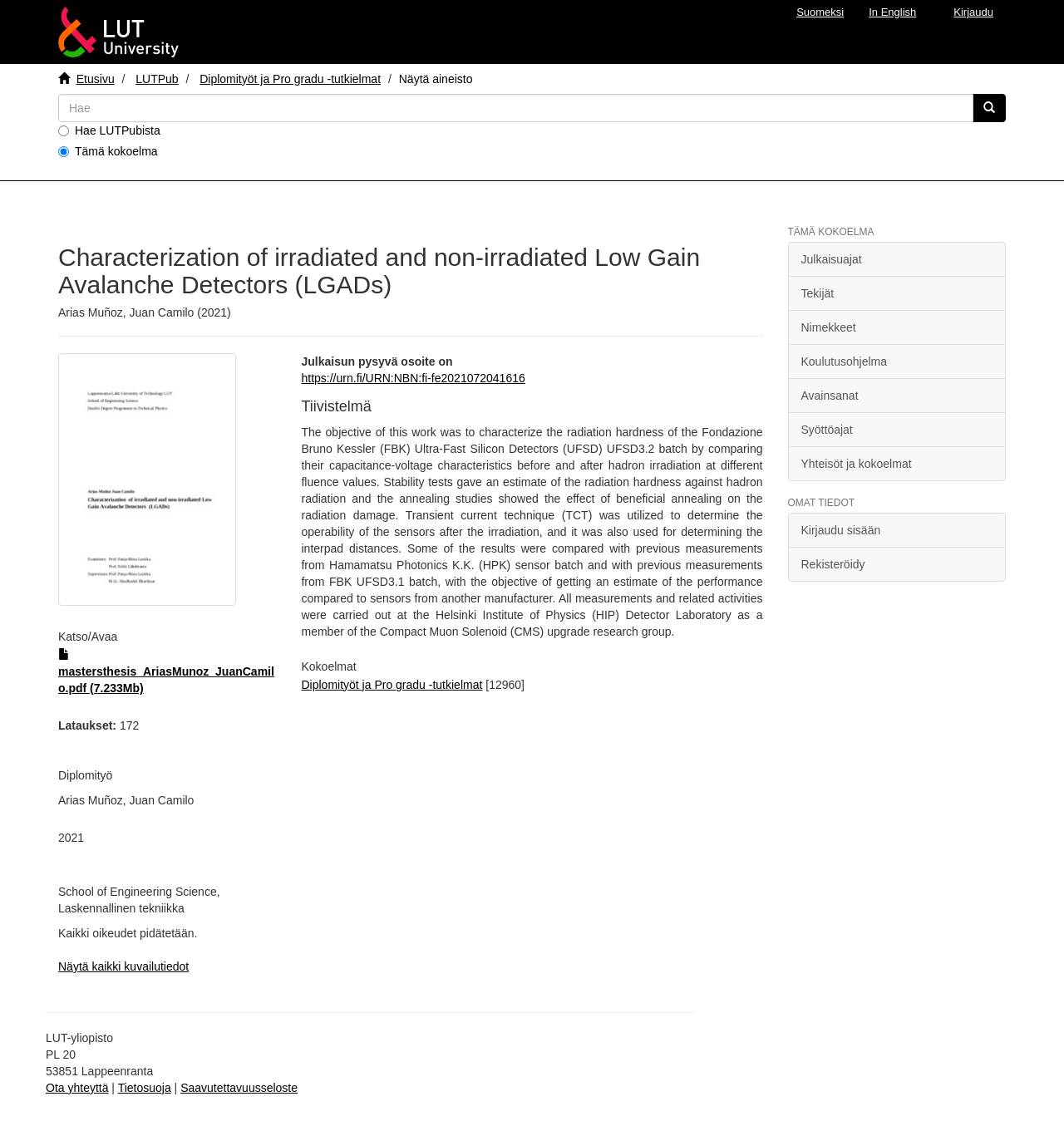Provide the bounding box coordinates for the UI element described in this sentence: "parent_node: Search name="globalkeywords"". The coordinates should be four float values between 0 and 1, i.e., [left, top, right, bottom].

None